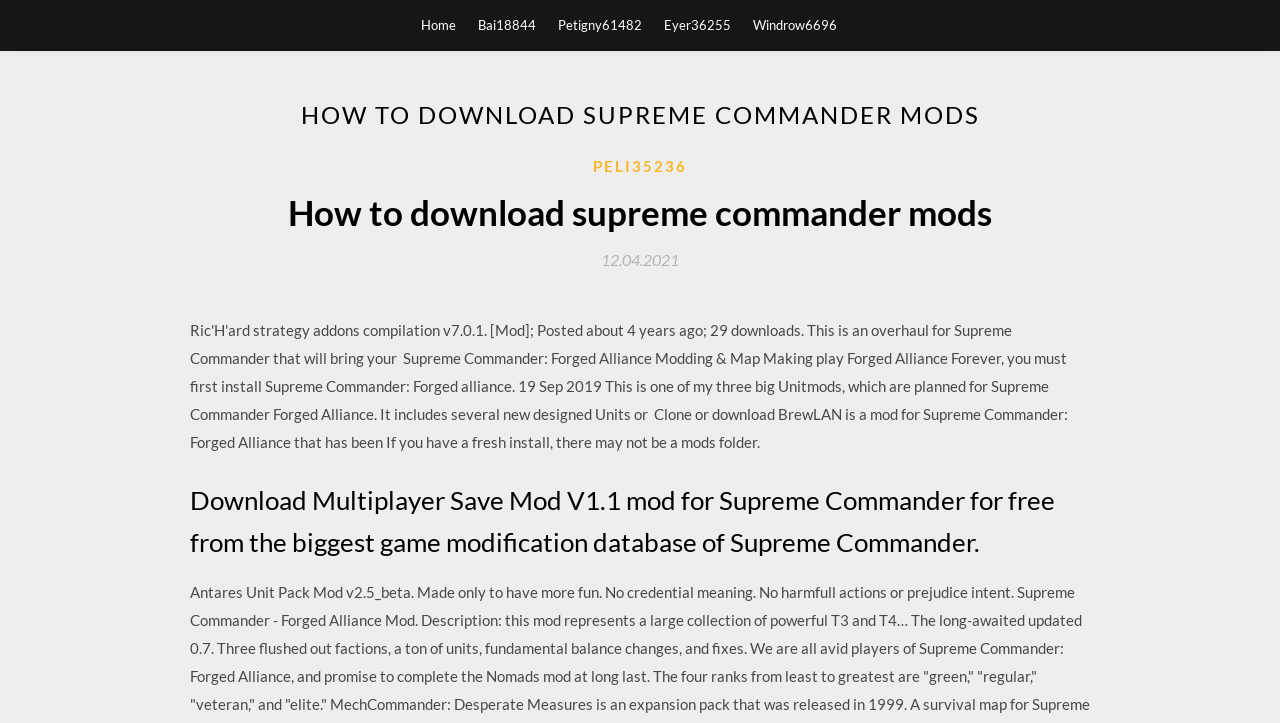What is the name of the mod being discussed?
Your answer should be a single word or phrase derived from the screenshot.

Multiplayer Save Mod V1.1